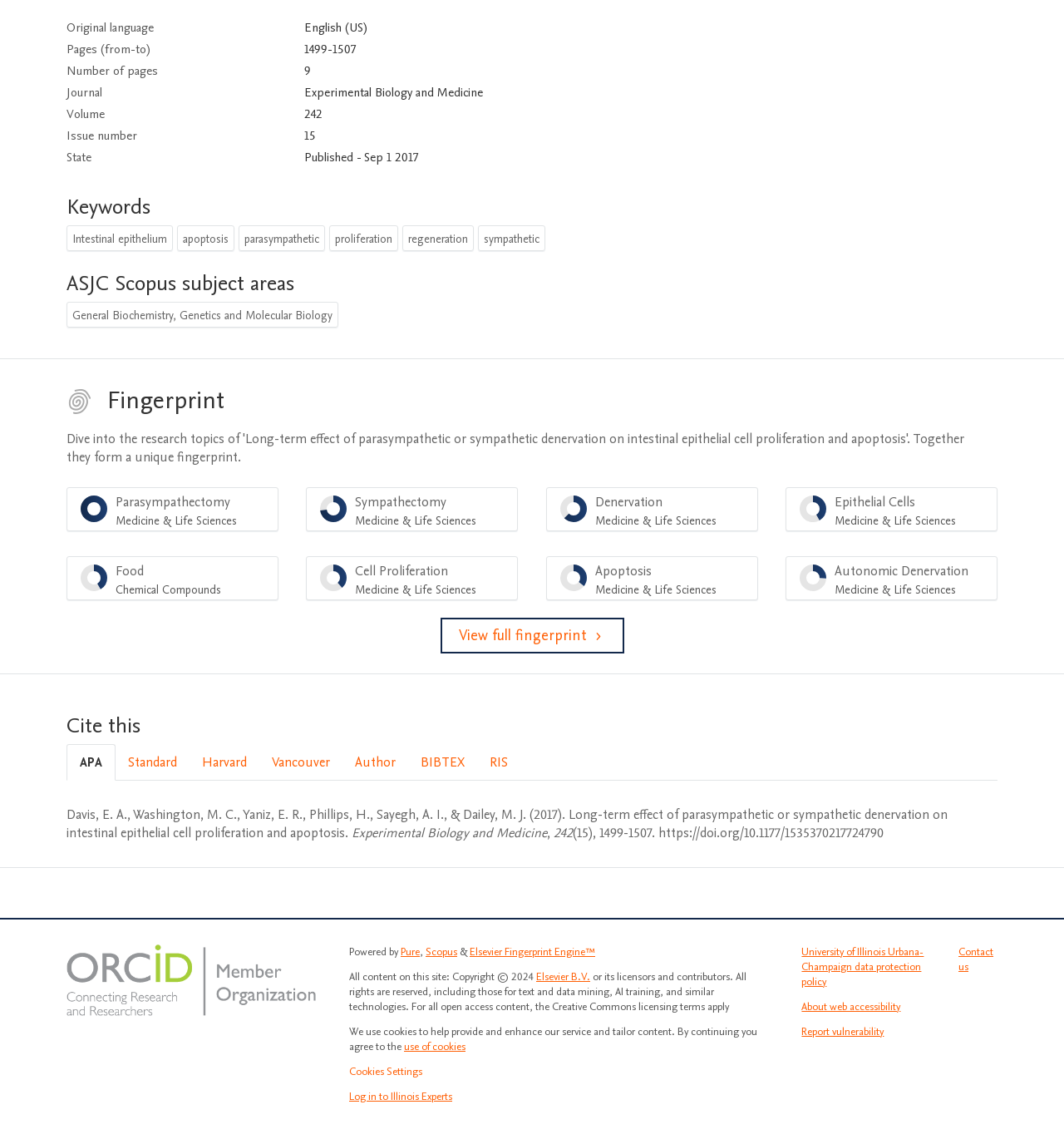Please find the bounding box coordinates of the clickable region needed to complete the following instruction: "Powered by Pure". The bounding box coordinates must consist of four float numbers between 0 and 1, i.e., [left, top, right, bottom].

[0.377, 0.829, 0.395, 0.842]